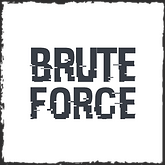Respond concisely with one word or phrase to the following query:
What is the background color of the logo?

White